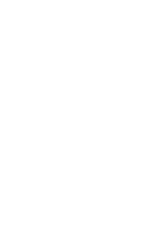What is the shape of the dress's silhouette?
Provide a comprehensive and detailed answer to the question.

The caption describes the dress as having a 'feminine A-line silhouette', which suggests that the shape of the dress's silhouette is A-line.